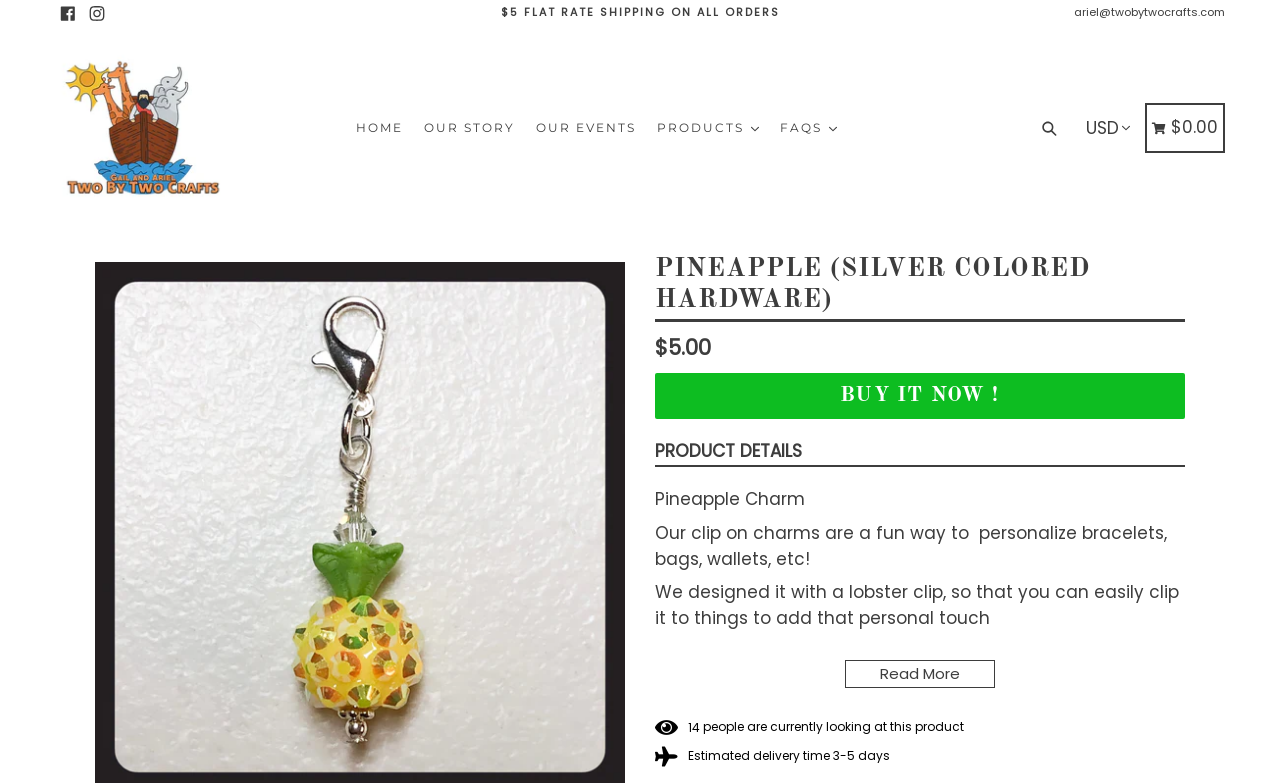Pinpoint the bounding box coordinates of the area that should be clicked to complete the following instruction: "View product details". The coordinates must be given as four float numbers between 0 and 1, i.e., [left, top, right, bottom].

[0.512, 0.56, 0.627, 0.594]